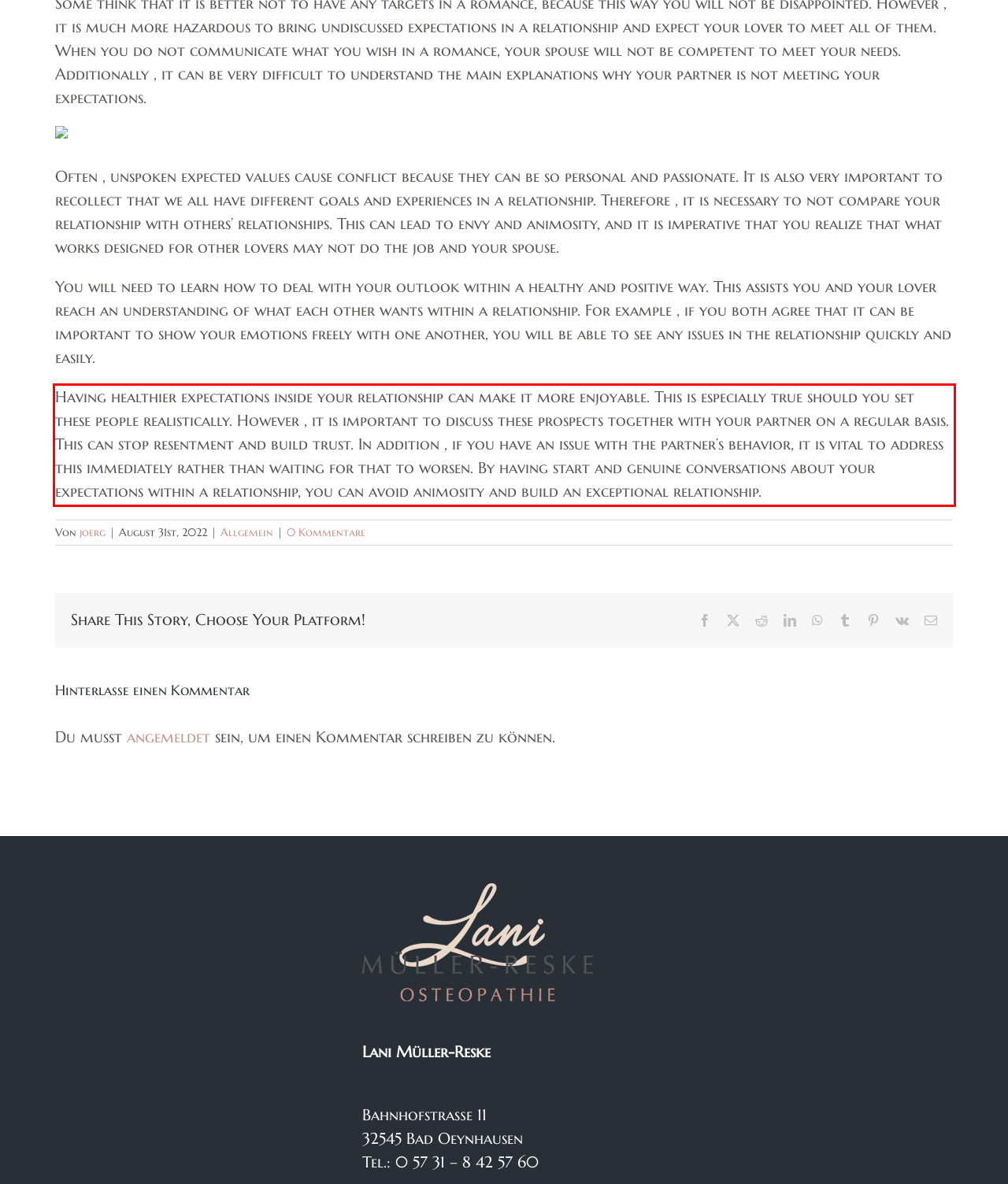Within the provided webpage screenshot, find the red rectangle bounding box and perform OCR to obtain the text content.

Having healthier expectations inside your relationship can make it more enjoyable. This is especially true should you set these people realistically. However , it is important to discuss these prospects together with your partner on a regular basis. This can stop resentment and build trust. In addition , if you have an issue with the partner’s behavior, it is vital to address this immediately rather than waiting for that to worsen. By having start and genuine conversations about your expectations within a relationship, you can avoid animosity and build an exceptional relationship.